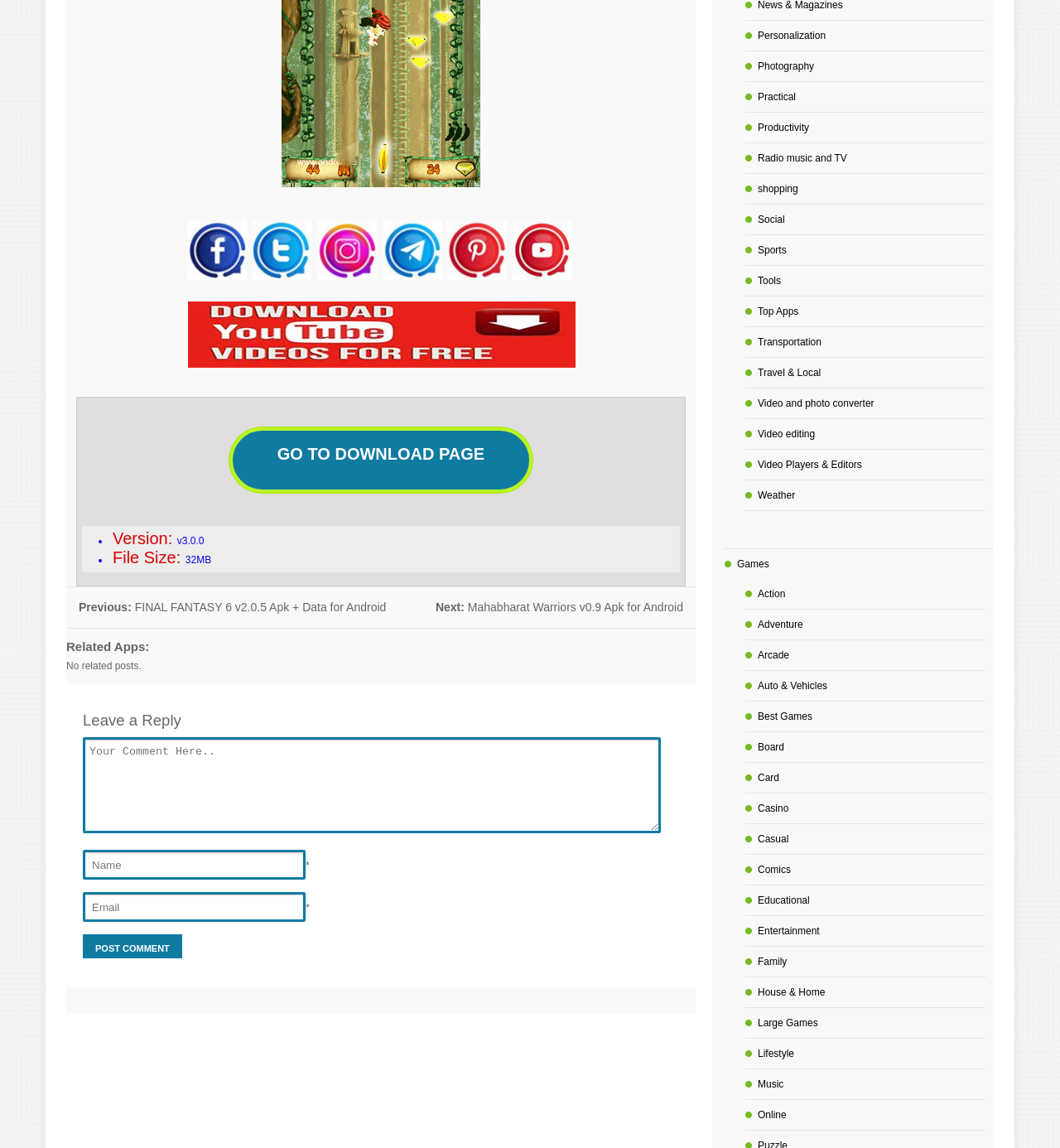Please find the bounding box coordinates for the clickable element needed to perform this instruction: "Click on Facebook link".

[0.176, 0.236, 0.233, 0.246]